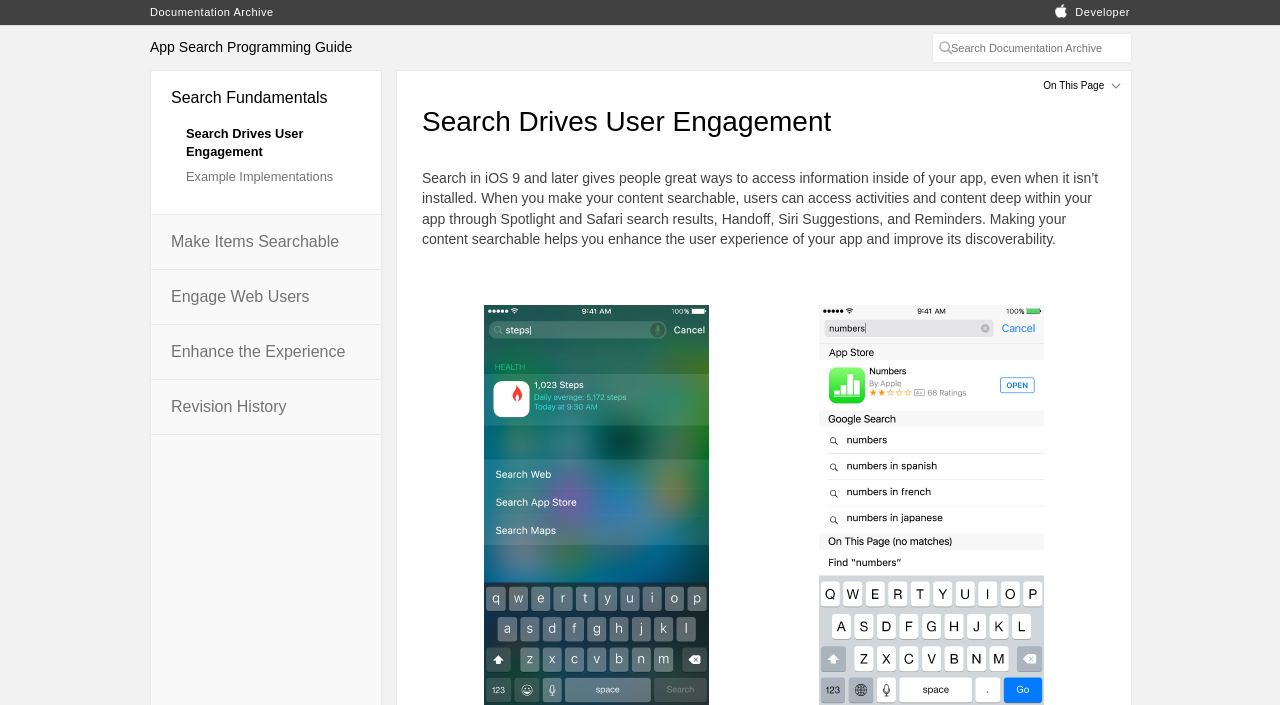Give a complete and precise description of the webpage's appearance.

This webpage is a guide on how to make app content searchable in iOS. At the top, there are three links: "Documentation Archive" on the left, "Developer" on the right, and a search box in between. Below these links, there are several sections of links, each with a heading. The first section has a heading "Search Fundamentals" and contains a single link. The second section has a heading "Search Drives User Engagement" and contains several links, including "Example Implementations", "Make Items Searchable", and "Index Activities and Navigation Points". 

The third section has a heading "Make Items Searchable" and contains several links, including "Index App Content", "Engage Web Users", and "Mark Up Web Content". The fourth section has a heading "Engage Web Users" and contains several links, including "Support Universal Links", "Help Users Find Your Images", and "Enhance the Experience". The fifth section has a heading "Enhance the Experience" and contains several links, including "Combine APIs to Increase Coverage", "Enhance Your Search Results", and "Revision History". 

On the right side of the page, there is a section titled "On This Page" with a single heading "Search Drives User Engagement". Below this heading, there is a paragraph of text that explains how making app content searchable can enhance the user experience and improve discoverability.